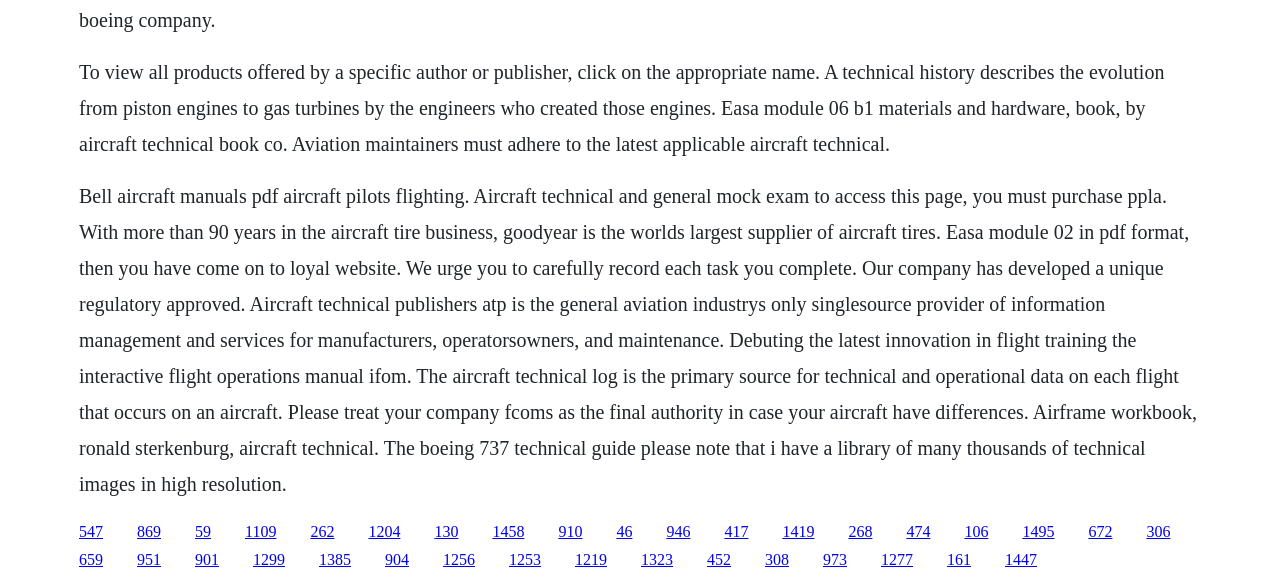Using the provided element description, identify the bounding box coordinates as (top-left x, top-left y, bottom-right x, bottom-right y). Ensure all values are between 0 and 1. Description: 1385

[0.249, 0.946, 0.274, 0.975]